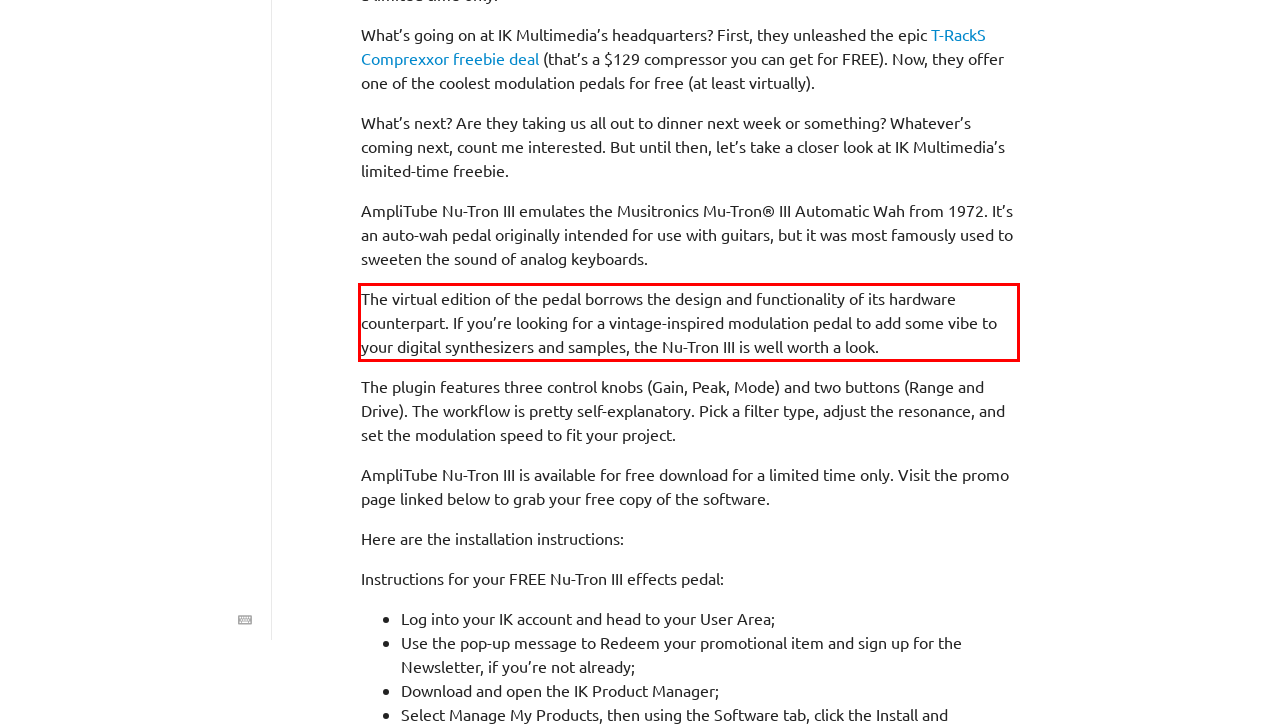Identify the text inside the red bounding box on the provided webpage screenshot by performing OCR.

The virtual edition of the pedal borrows the design and functionality of its hardware counterpart. If you’re looking for a vintage-inspired modulation pedal to add some vibe to your digital synthesizers and samples, the Nu-Tron III is well worth a look.